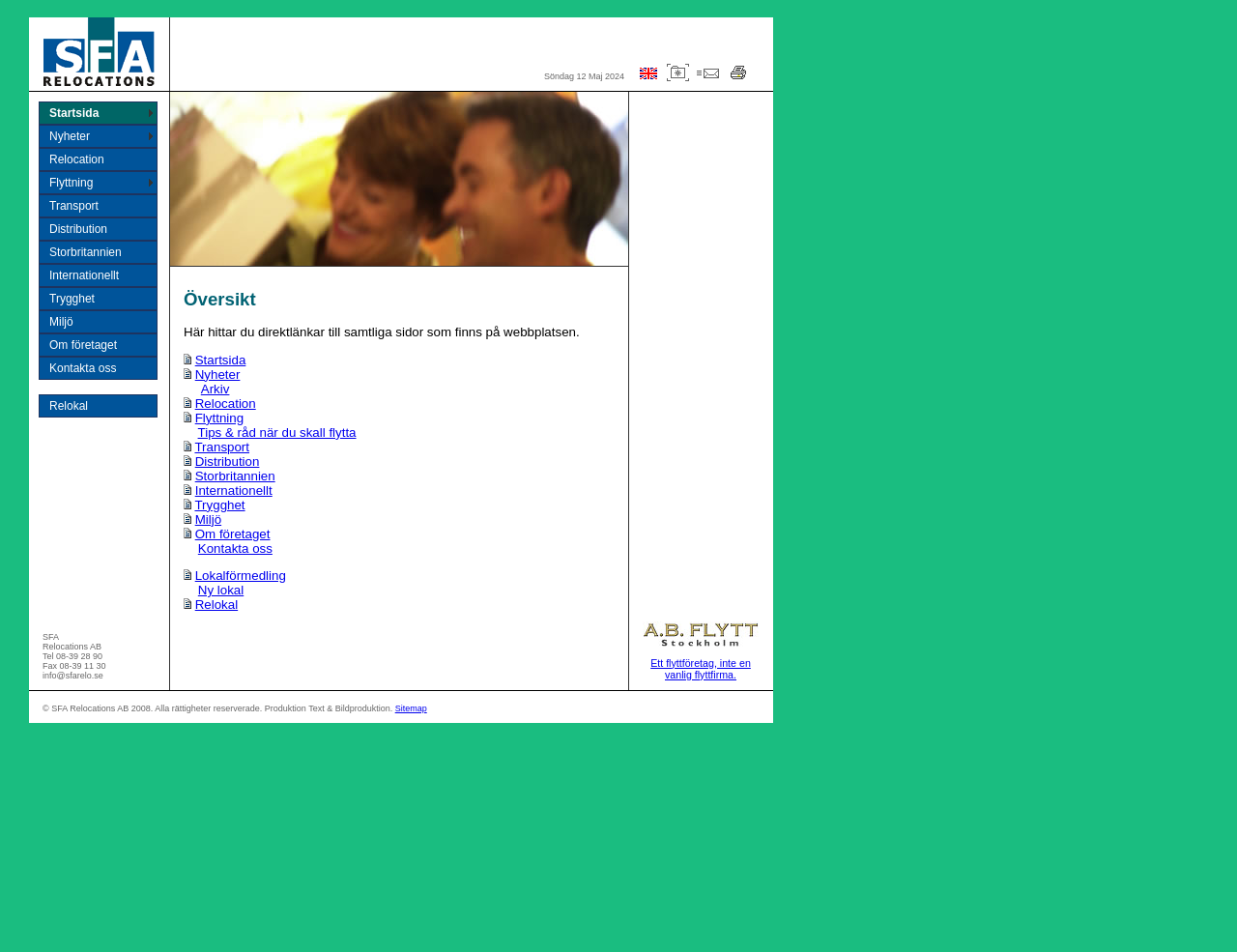Please locate the bounding box coordinates of the element that should be clicked to complete the given instruction: "Click on the 'Startsida' link".

[0.031, 0.107, 0.127, 0.131]